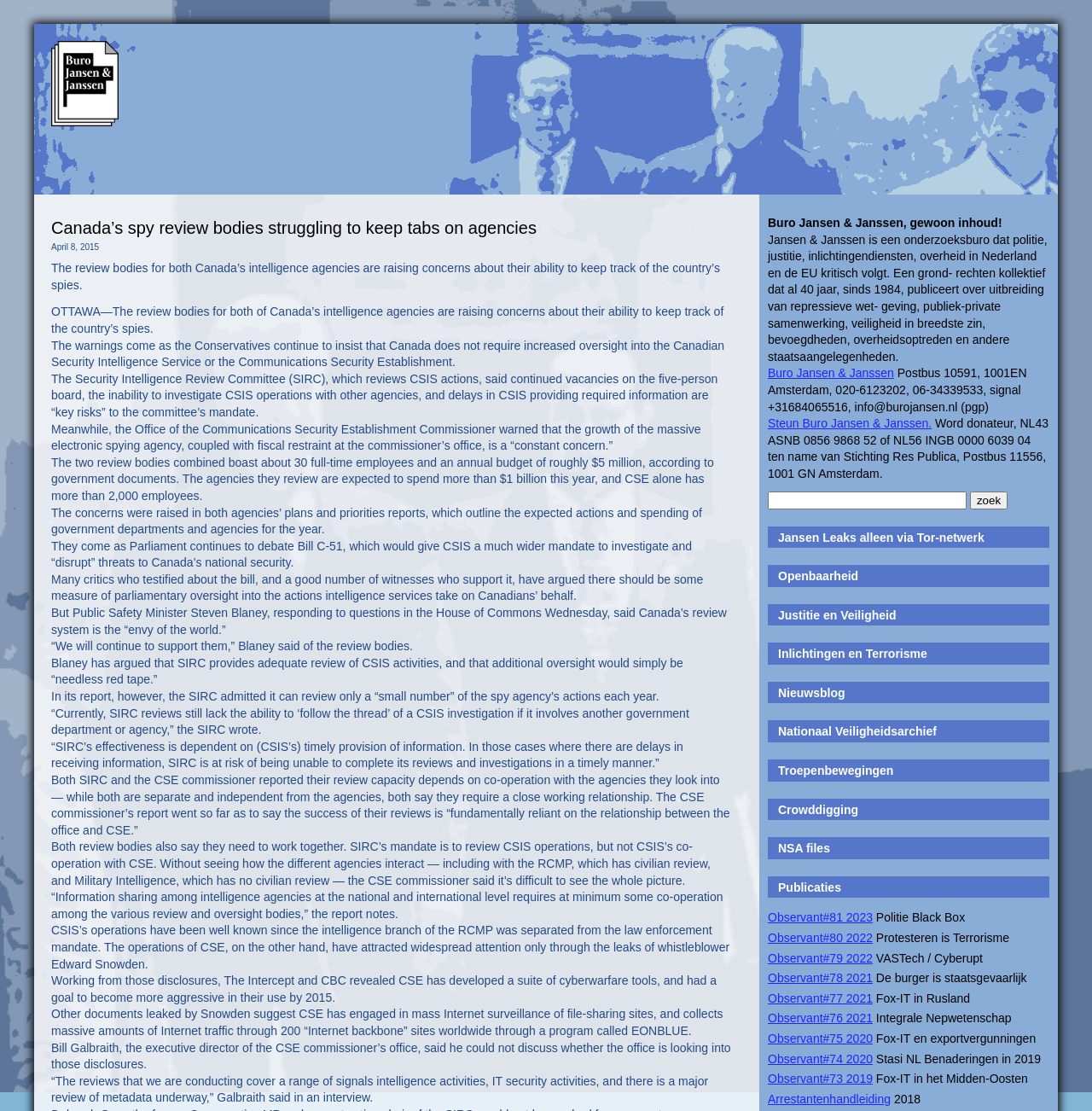Locate the bounding box coordinates of the element's region that should be clicked to carry out the following instruction: "Search using the 'zoek' button". The coordinates need to be four float numbers between 0 and 1, i.e., [left, top, right, bottom].

[0.888, 0.442, 0.923, 0.458]